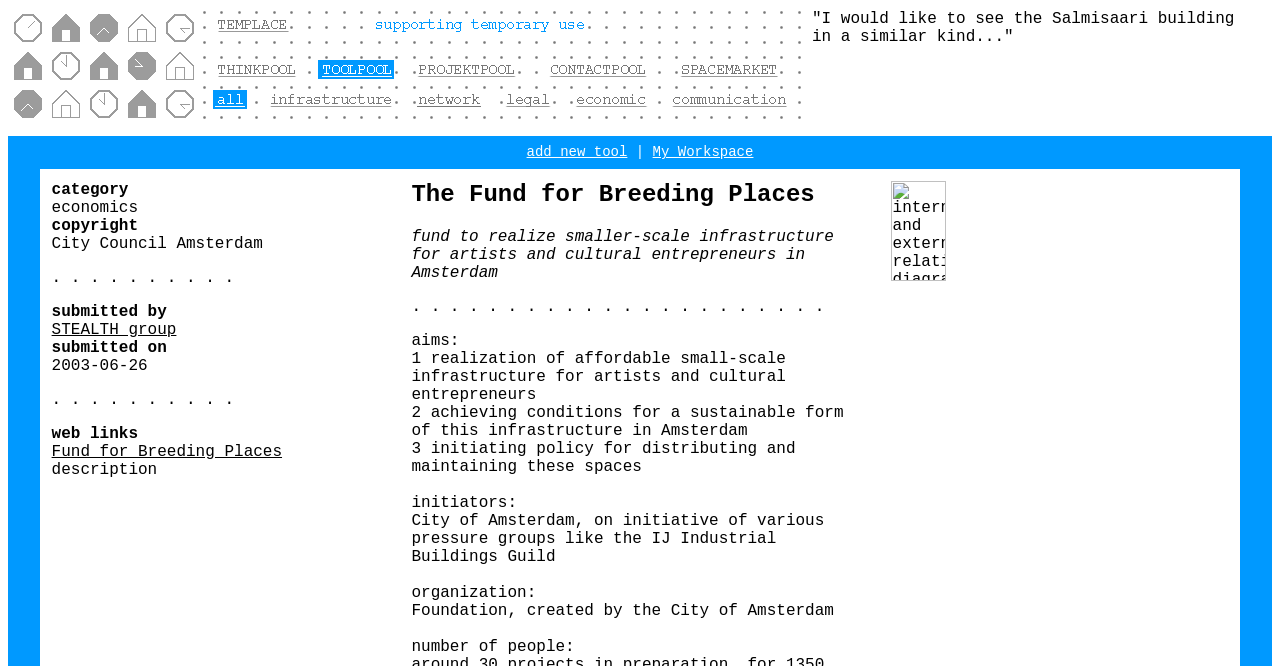Provide the bounding box coordinates for the specified HTML element described in this description: "Fund for Breeding Places". The coordinates should be four float numbers ranging from 0 to 1, in the format [left, top, right, bottom].

[0.04, 0.665, 0.22, 0.692]